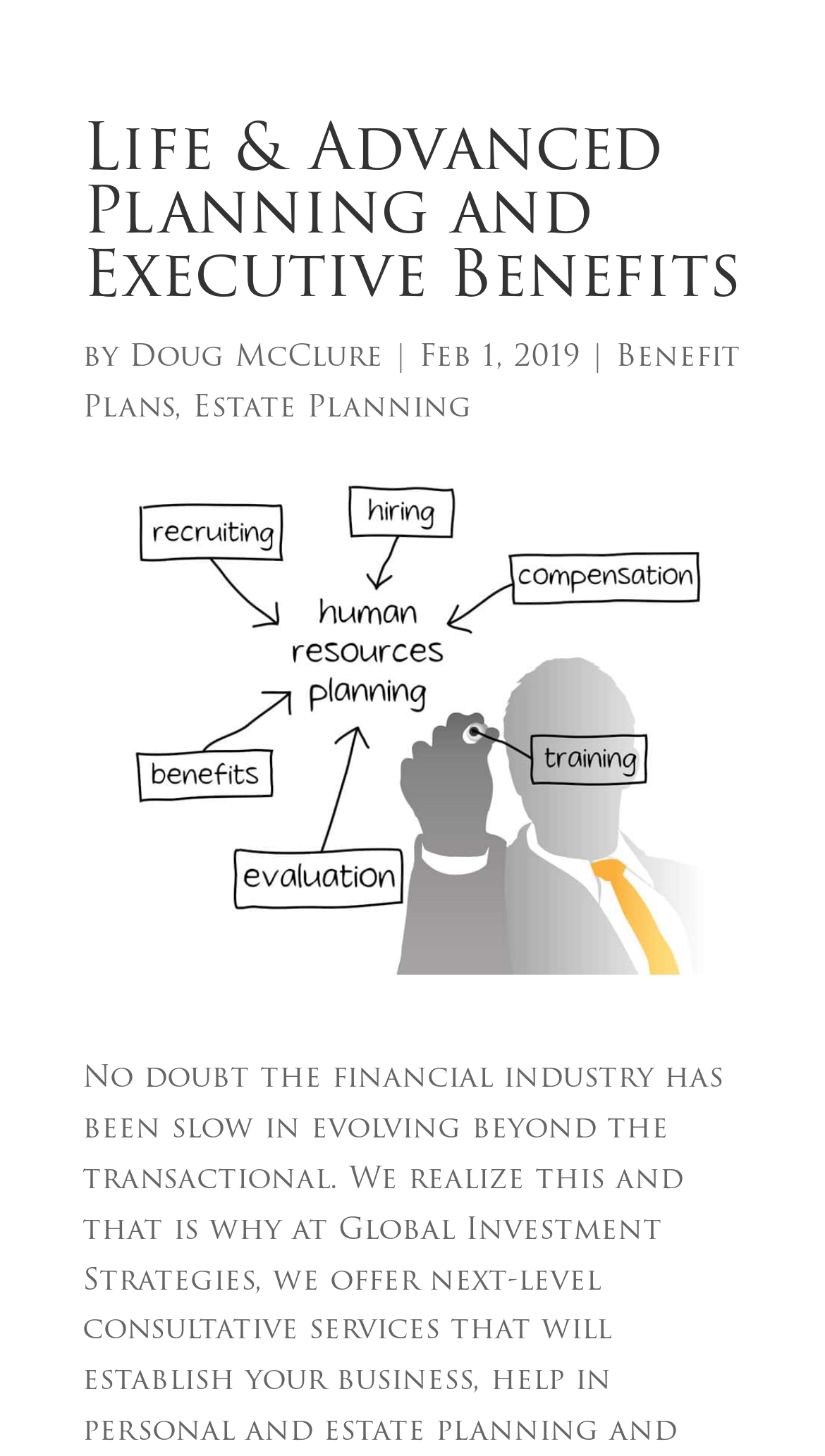Using the given description, provide the bounding box coordinates formatted as (top-left x, top-left y, bottom-right x, bottom-right y), with all values being floating point numbers between 0 and 1. Description: Estate Planning

[0.233, 0.27, 0.572, 0.292]